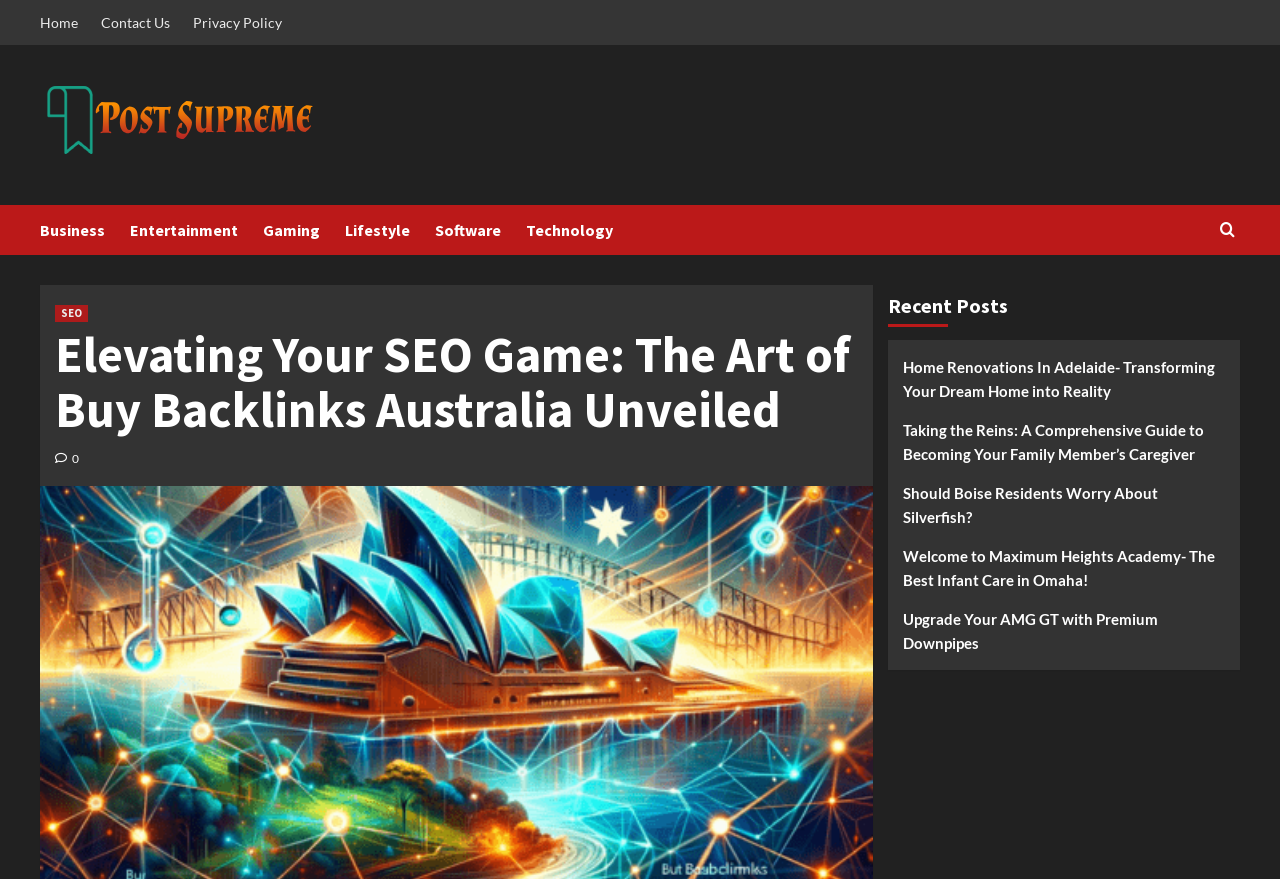Please identify the bounding box coordinates of the element that needs to be clicked to perform the following instruction: "go to home page".

[0.031, 0.0, 0.069, 0.051]